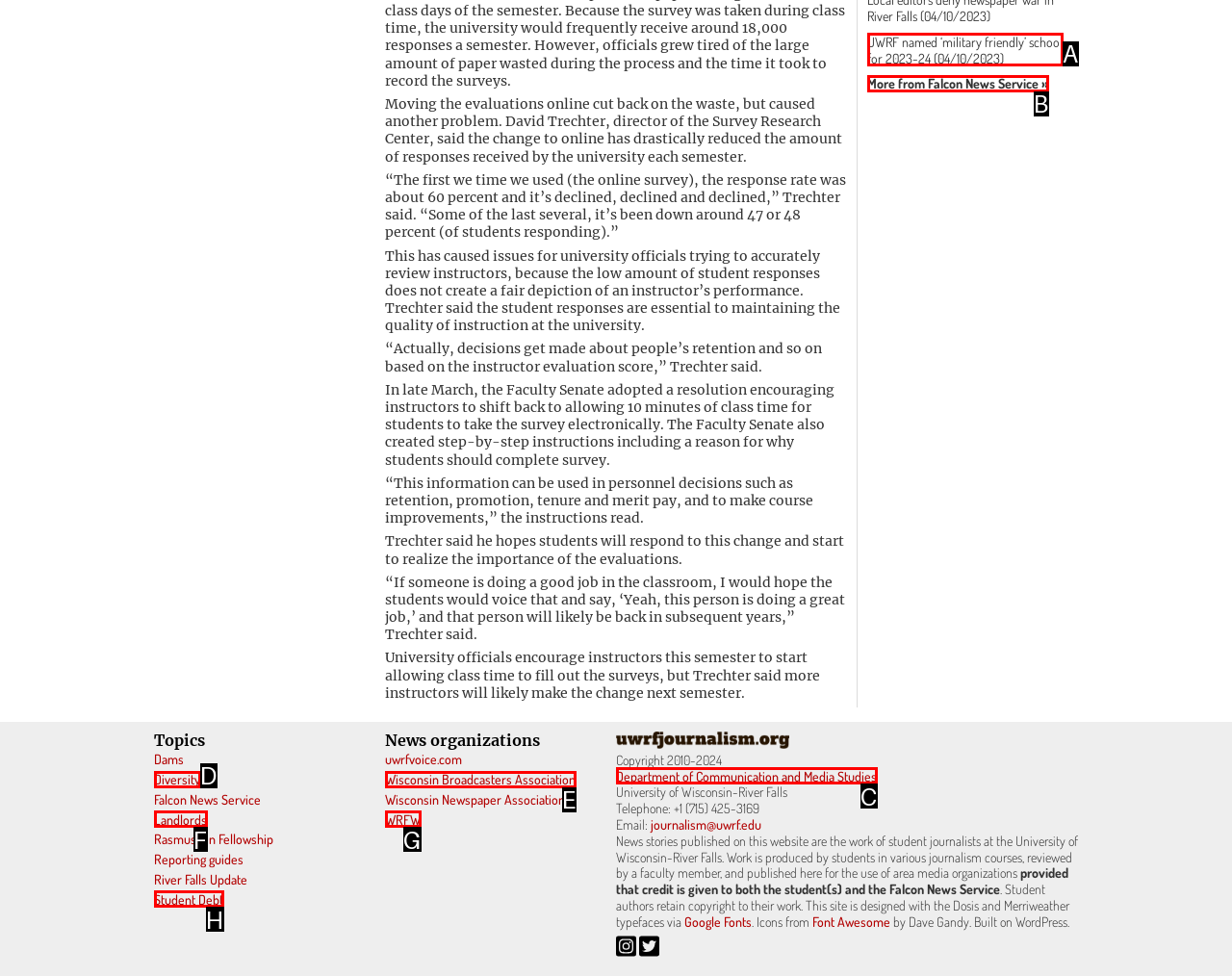Identify the matching UI element based on the description: WRFW
Reply with the letter from the available choices.

G